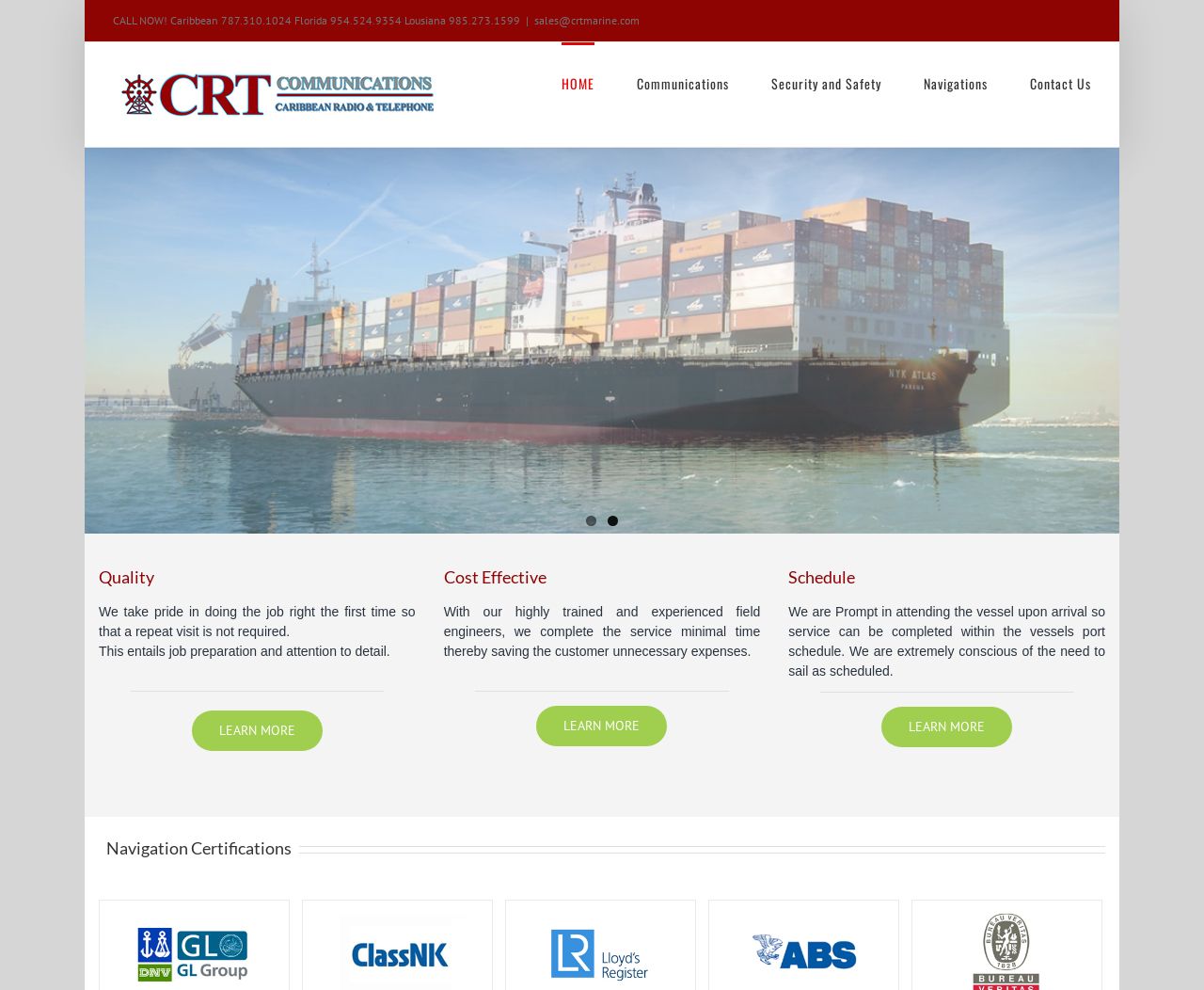Identify the bounding box coordinates for the region to click in order to carry out this instruction: "Find help near you". Provide the coordinates using four float numbers between 0 and 1, formatted as [left, top, right, bottom].

None